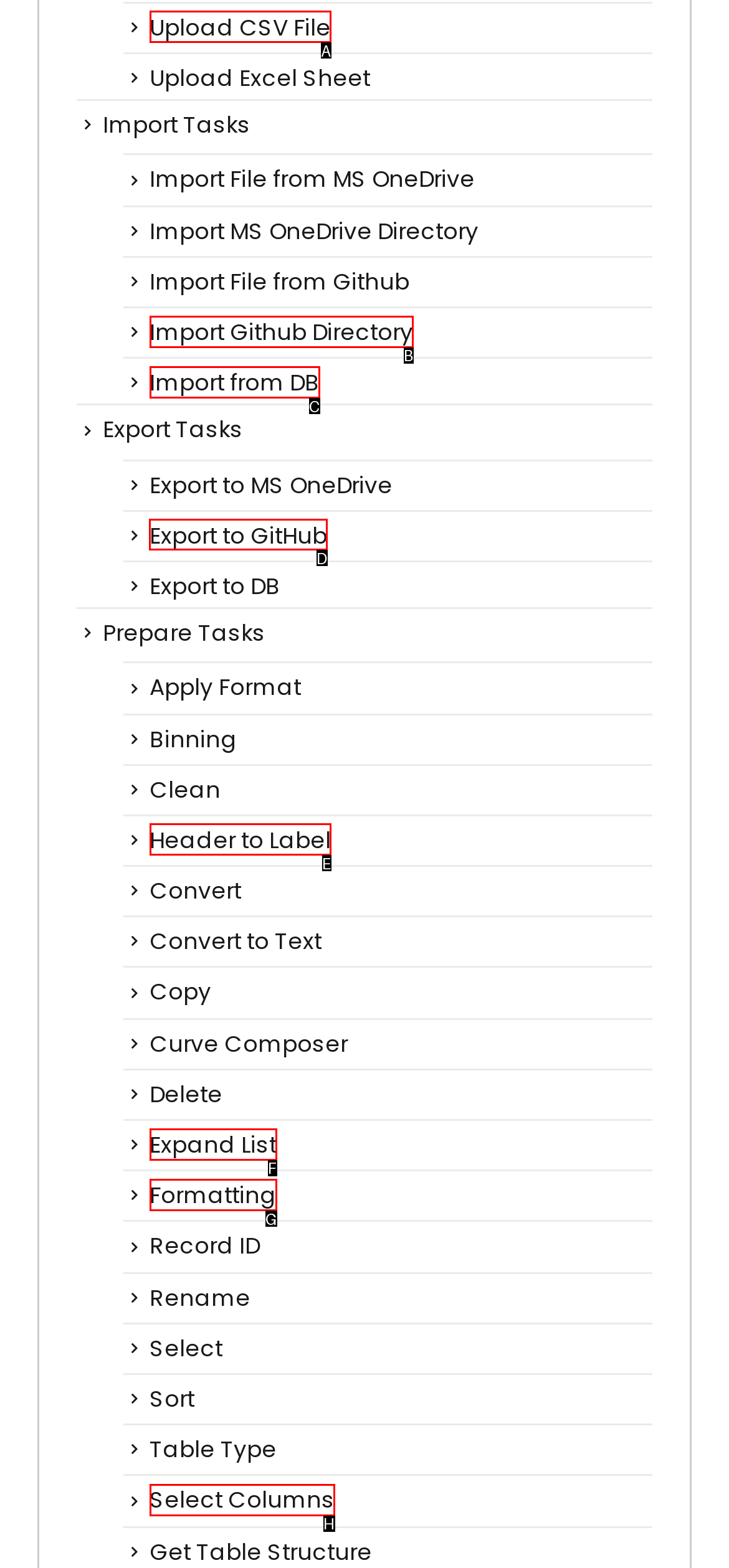Point out the specific HTML element to click to complete this task: Export tasks to GitHub Reply with the letter of the chosen option.

D